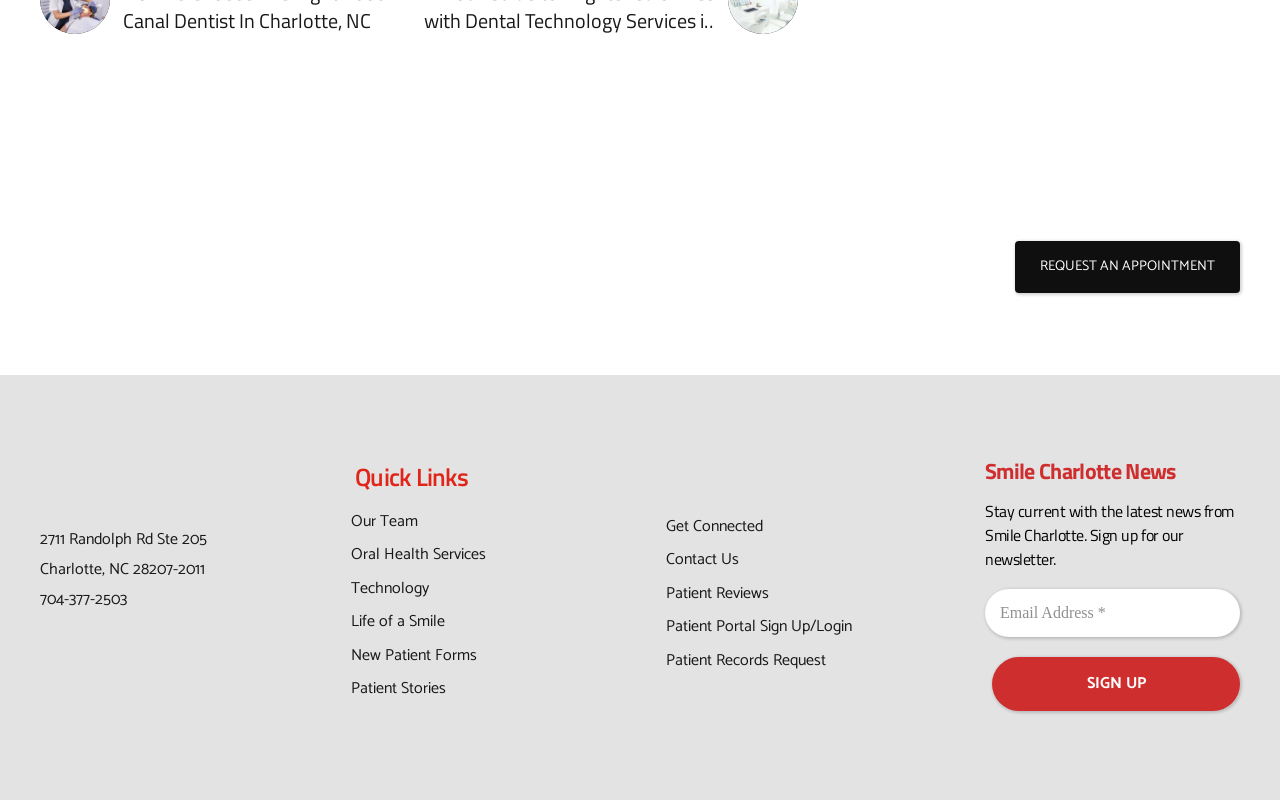Based on the element description: "Our Team", identify the bounding box coordinates for this UI element. The coordinates must be four float numbers between 0 and 1, listed as [left, top, right, bottom].

[0.274, 0.634, 0.327, 0.668]